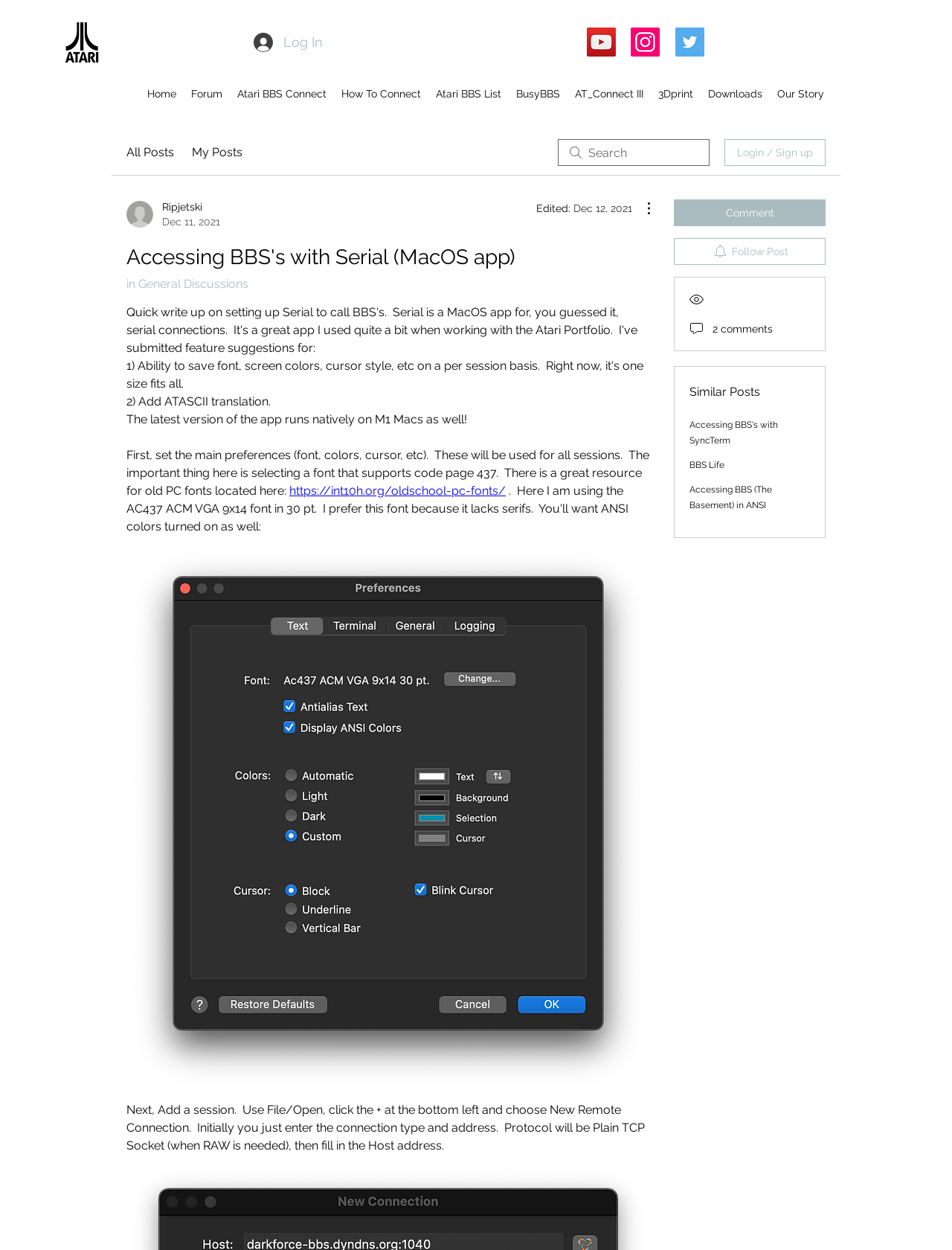What is the name of the BBS mentioned in the similar post?
Answer the question in as much detail as possible.

One of the similar posts mentioned is 'Accessing BBS (The Basement) in ANSI', which suggests that 'The Basement' is a BBS.